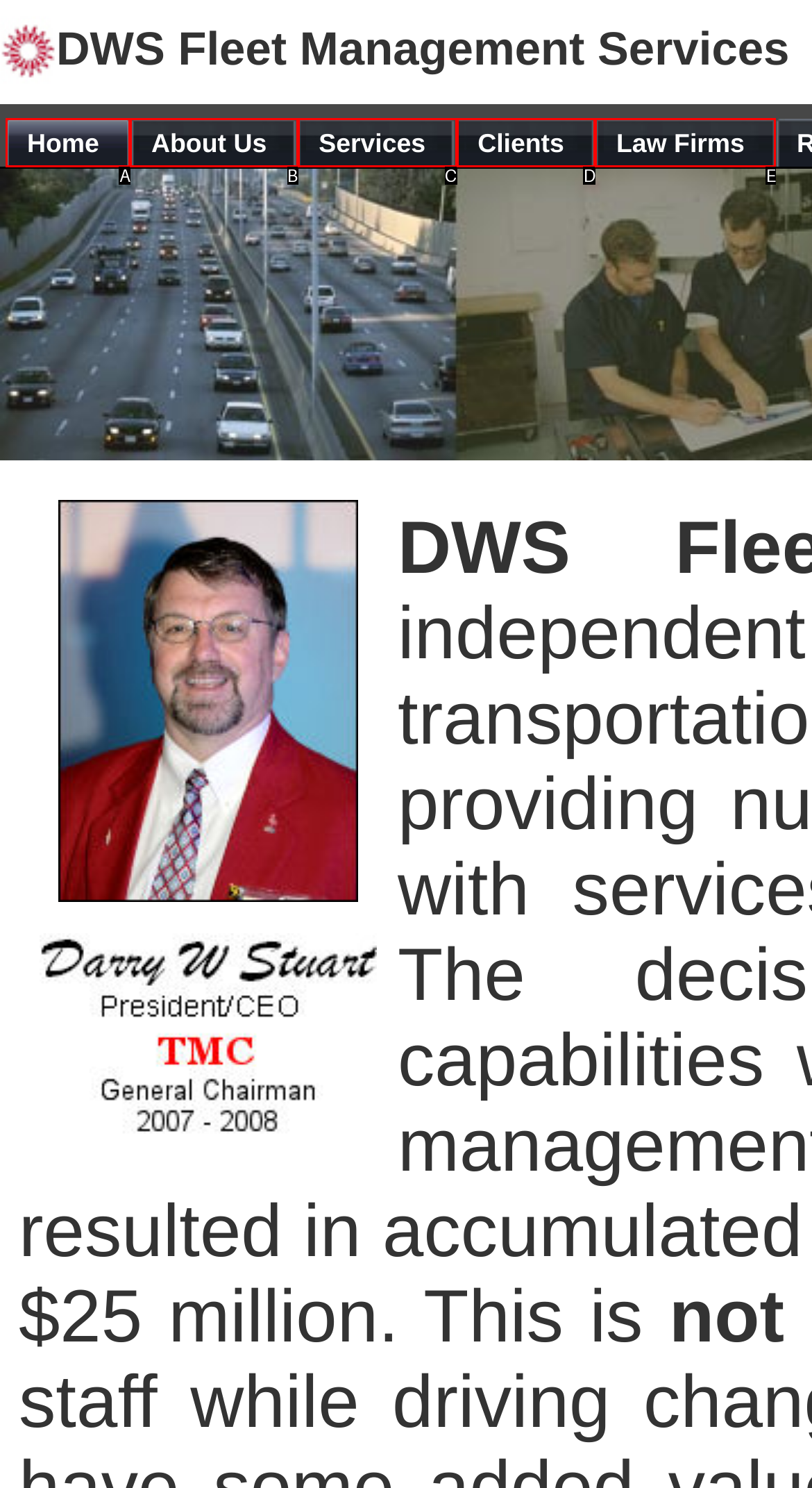Point out the HTML element that matches the following description: Home
Answer with the letter from the provided choices.

A